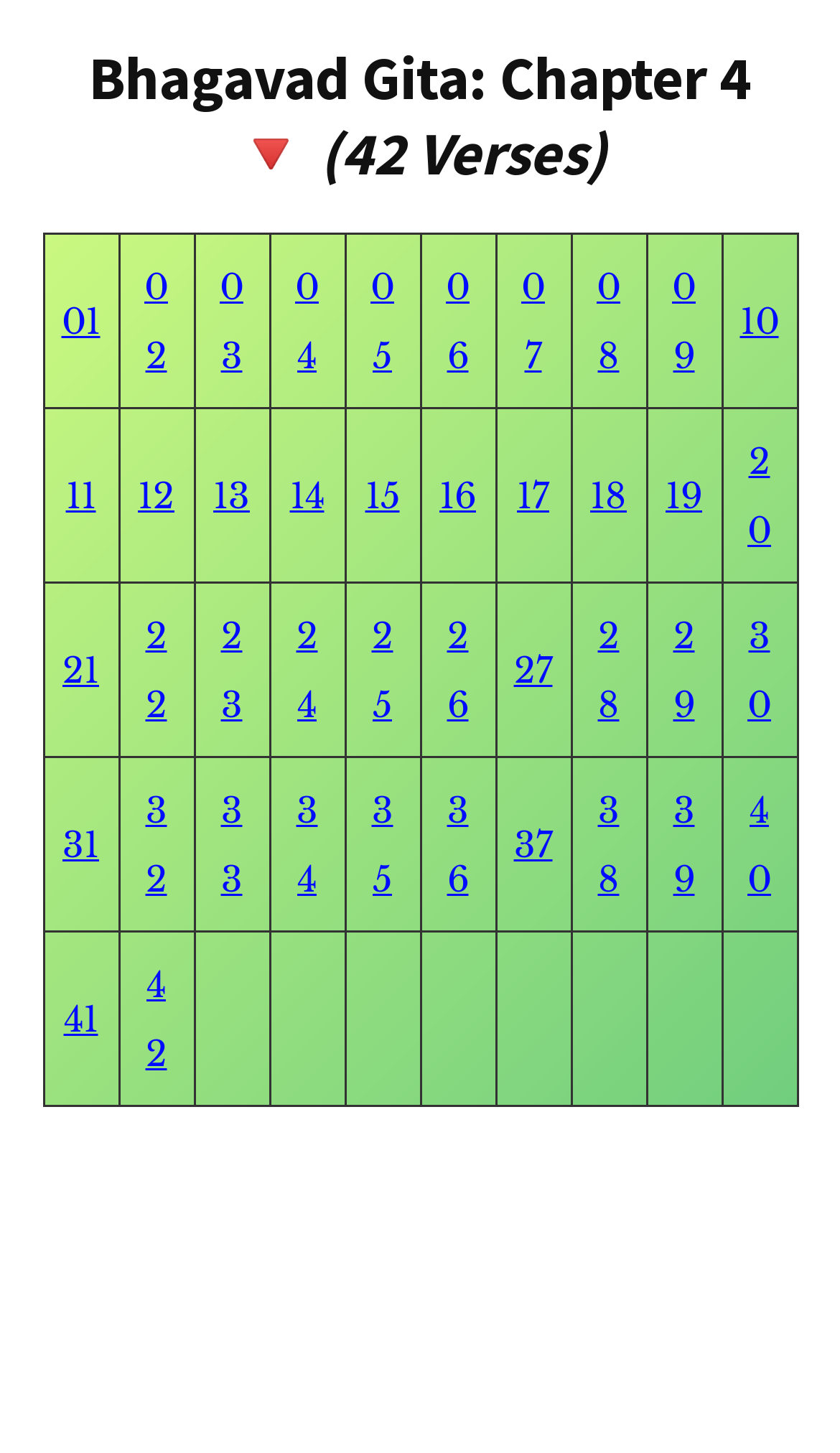Locate the bounding box coordinates of the element that needs to be clicked to carry out the instruction: "View verse 10". The coordinates should be given as four float numbers ranging from 0 to 1, i.e., [left, top, right, bottom].

[0.881, 0.206, 0.927, 0.236]